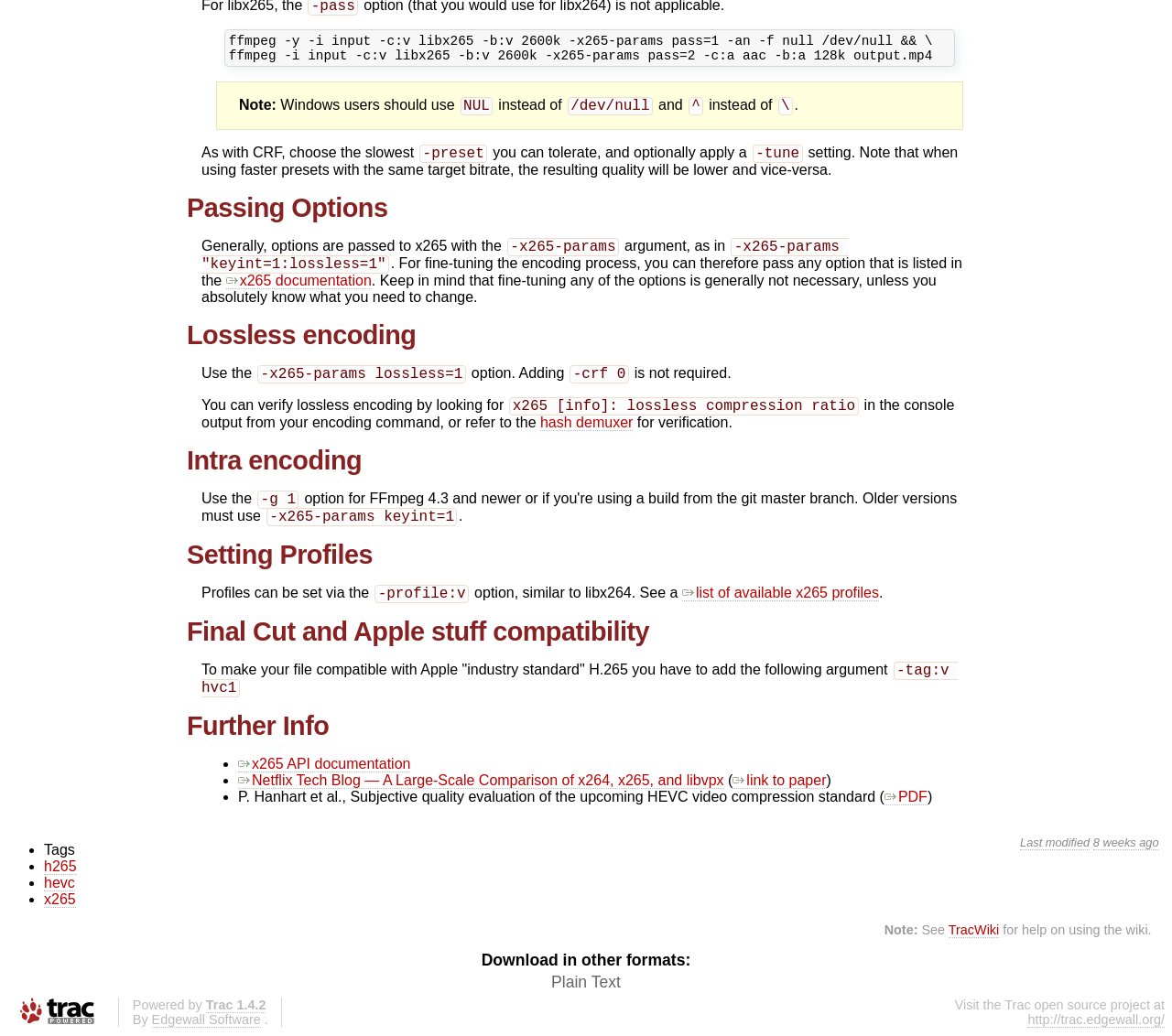Identify the bounding box coordinates for the UI element described as follows: "h265". Ensure the coordinates are four float numbers between 0 and 1, formatted as [left, top, right, bottom].

[0.038, 0.829, 0.065, 0.845]